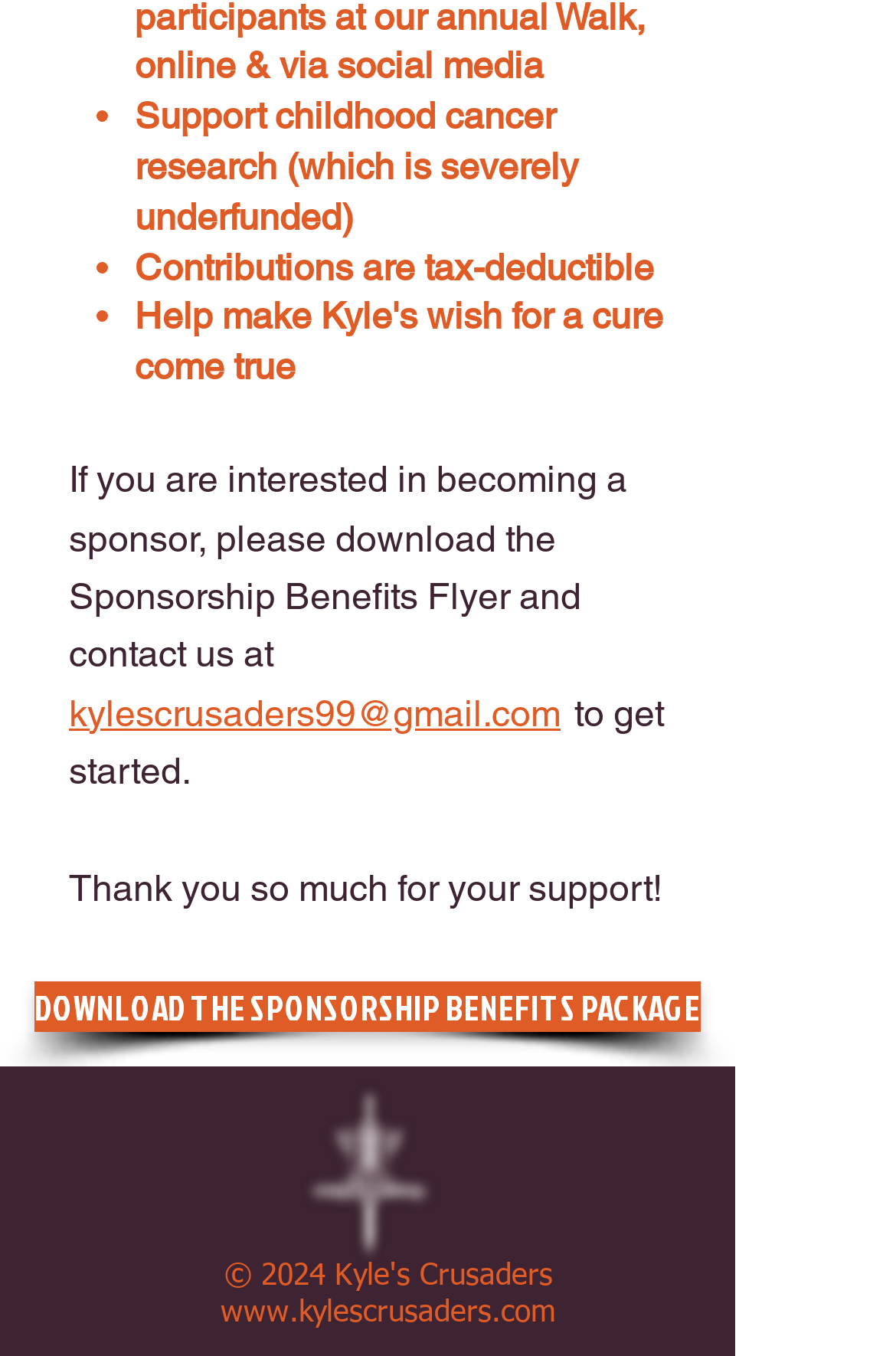Bounding box coordinates must be specified in the format (top-left x, top-left y, bottom-right x, bottom-right y). All values should be floating point numbers between 0 and 1. What are the bounding box coordinates of the UI element described as: www.kylescrusaders.com

[0.246, 0.958, 0.621, 0.98]